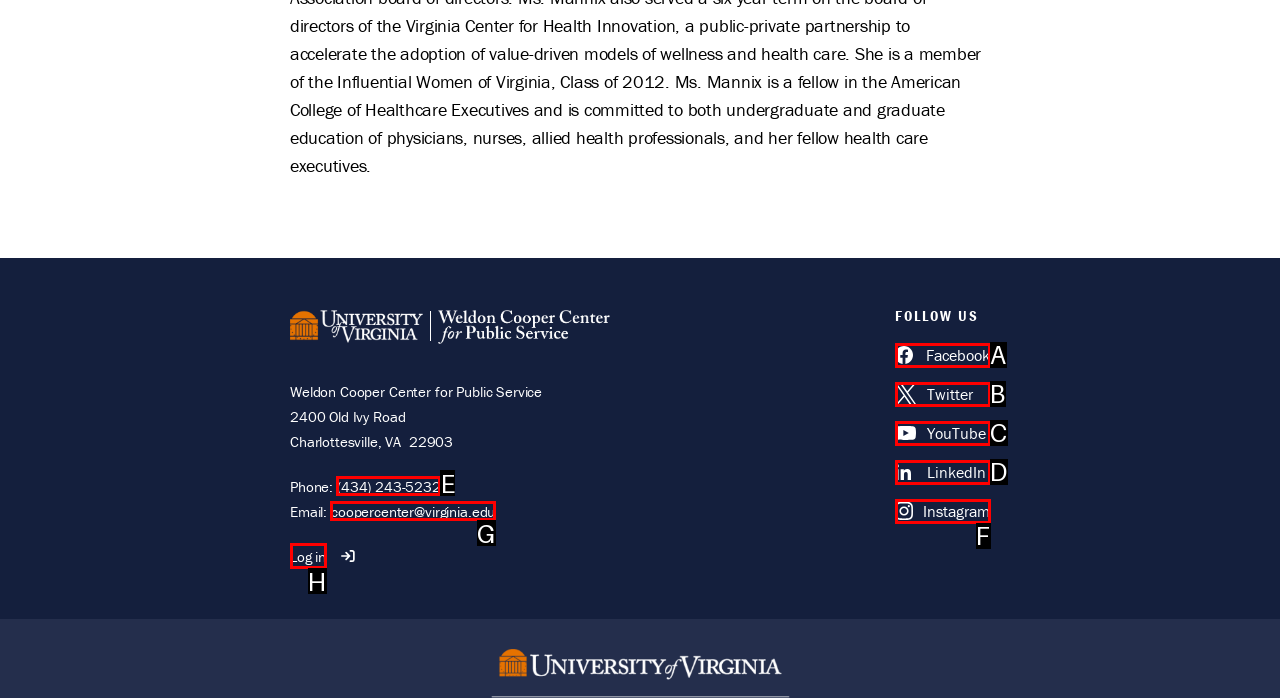Using the provided description: Log in, select the most fitting option and return its letter directly from the choices.

H